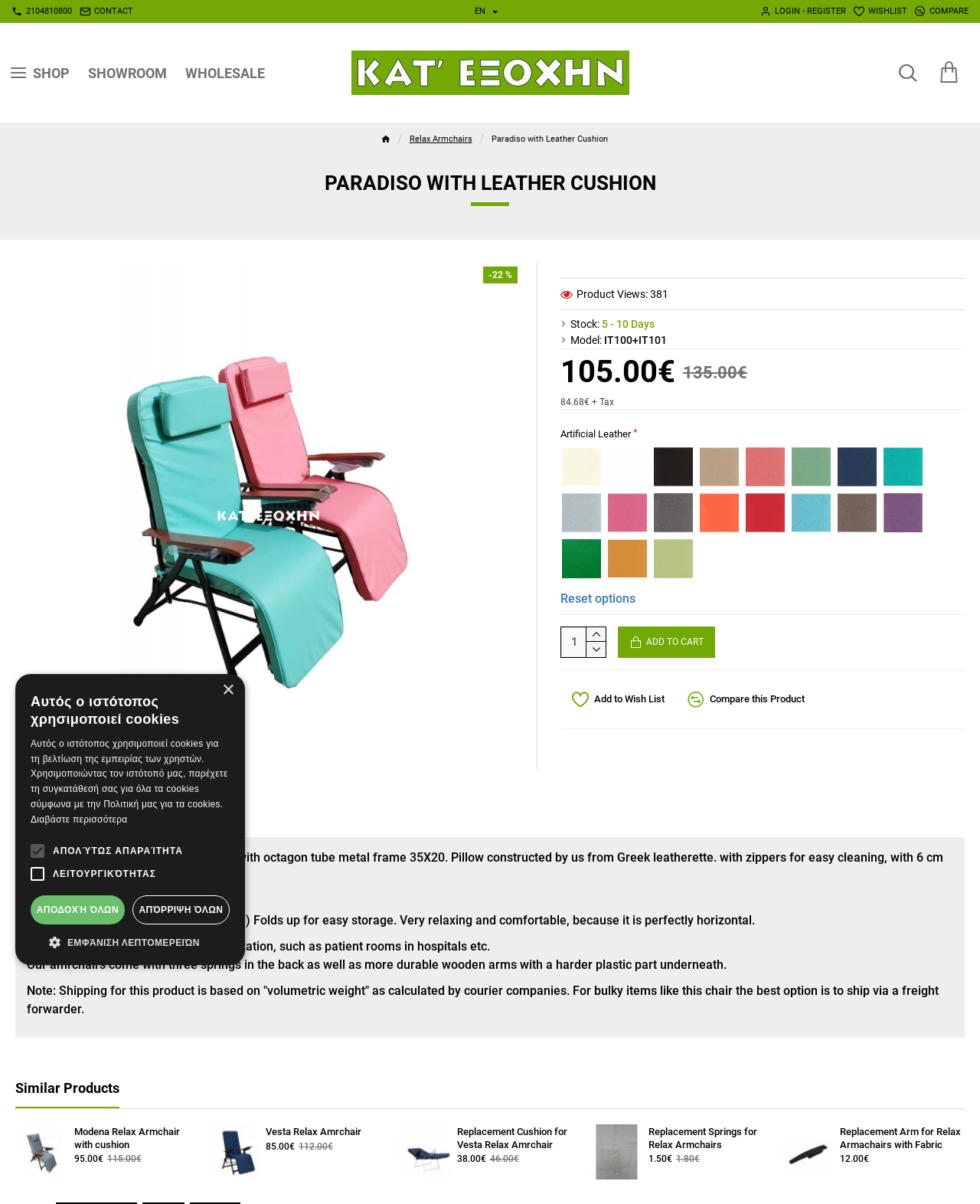Give a comprehensive overview of the webpage, including key elements.

This webpage is about a product, specifically the Paradiso Relax Armchair with Leather Cushion. At the top, there is a navigation menu with links to "Κατ' Εξοχήν", "SHOP", "SHOWROOM", and "WHOLESALE". Below this, there is a heading that reads "PARADISO WITH LEATHER CUSHION". 

To the left of the heading, there is a large image of the armchair. Below the image, there are details about the product, including its price, which is 105.00€ with a 22% discount, making it 84.68€ plus tax. The product is available in various colors, which are displayed as a series of small images. 

There is also information about the product's stock, which is available in 5-10 days, and its model number, which is IT100+IT101. Additionally, there are links to add the product to the cart, wishlist, or compare it with other products.

Below the product details, there are similar products displayed, including the Modena Relax Armchair with cushion, Vesta Relax Armchair, Replacement Cushion for Vesta Relax Armchair, Replacement Springs for Relax Armchairs, and Replacement Arm for Relax Armachairs with Fabric. Each similar product has an image, a link to the product page, and its price range.